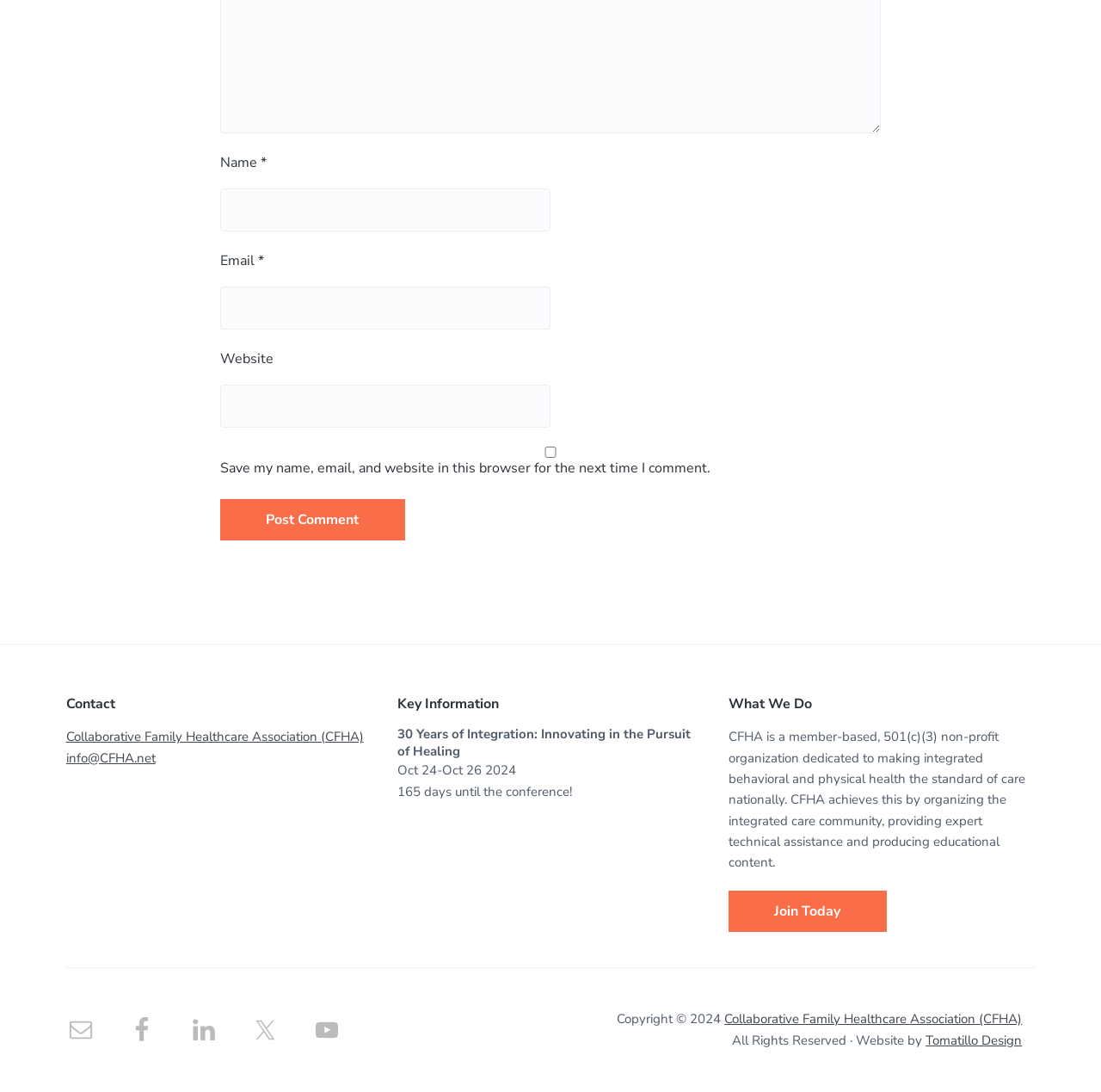Can you find the bounding box coordinates of the area I should click to execute the following instruction: "Visit the CFHA website"?

[0.06, 0.667, 0.33, 0.683]